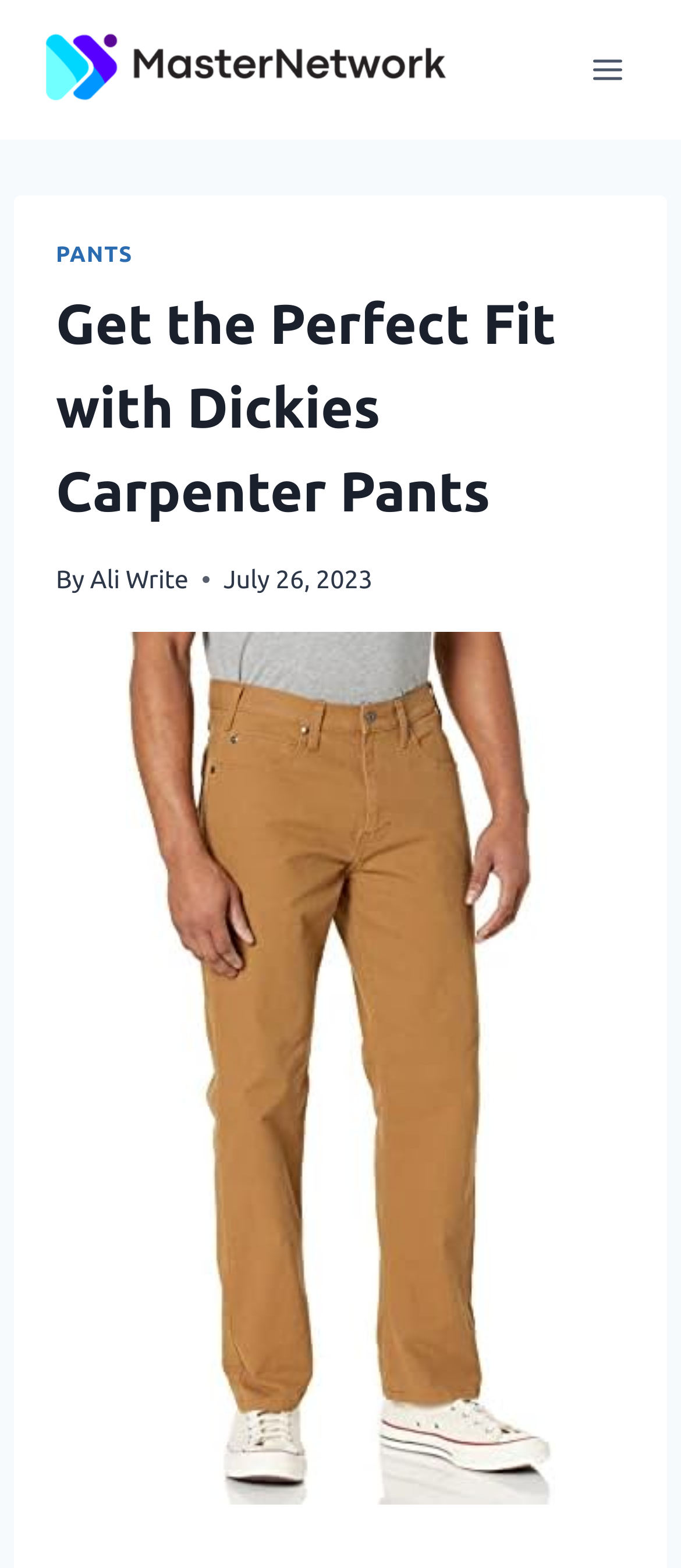Return the bounding box coordinates of the UI element that corresponds to this description: "Ali Write". The coordinates must be given as four float numbers in the range of 0 and 1, [left, top, right, bottom].

[0.132, 0.36, 0.277, 0.378]